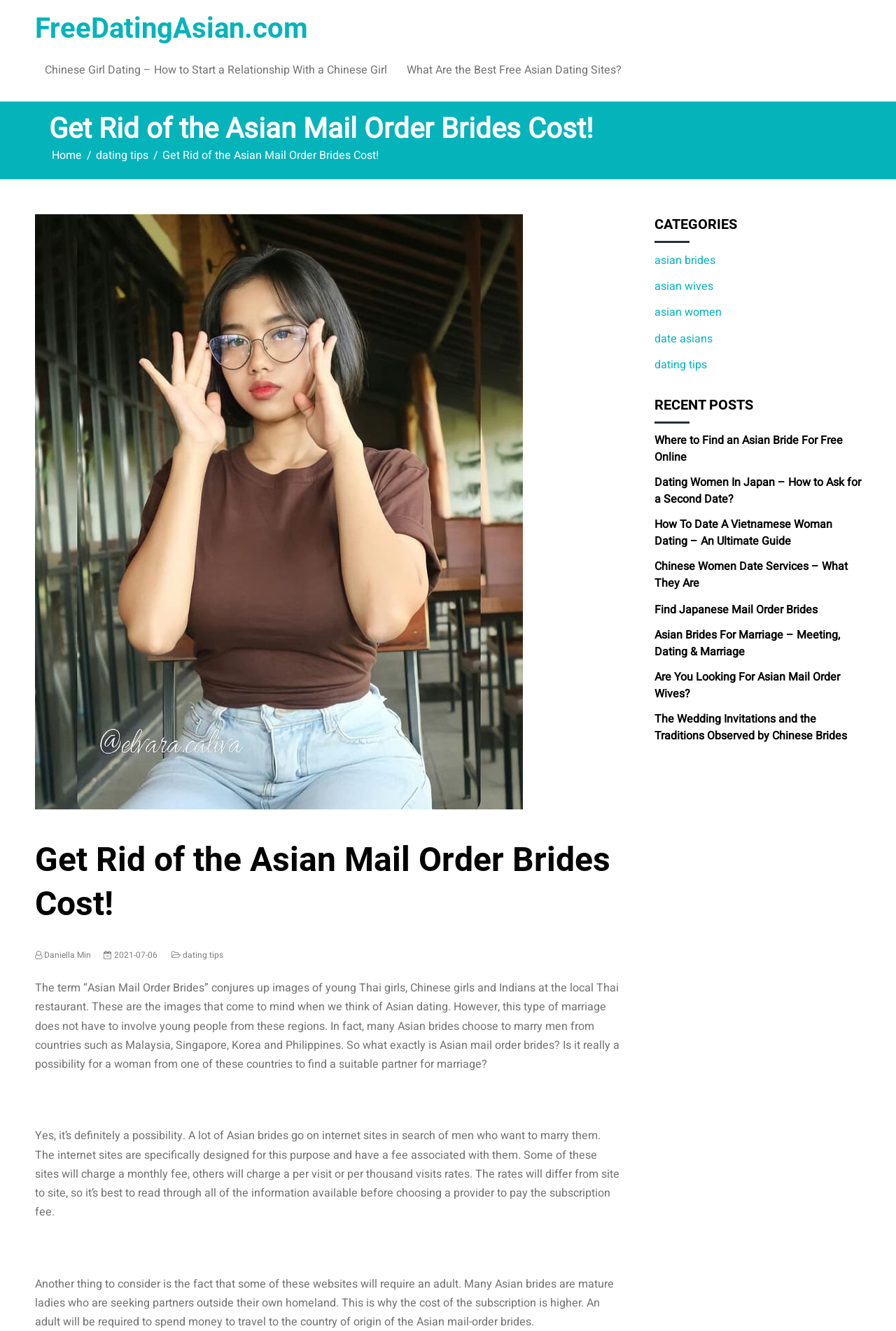Please specify the bounding box coordinates of the region to click in order to perform the following instruction: "Click on the 'Home' link".

[0.058, 0.11, 0.091, 0.123]